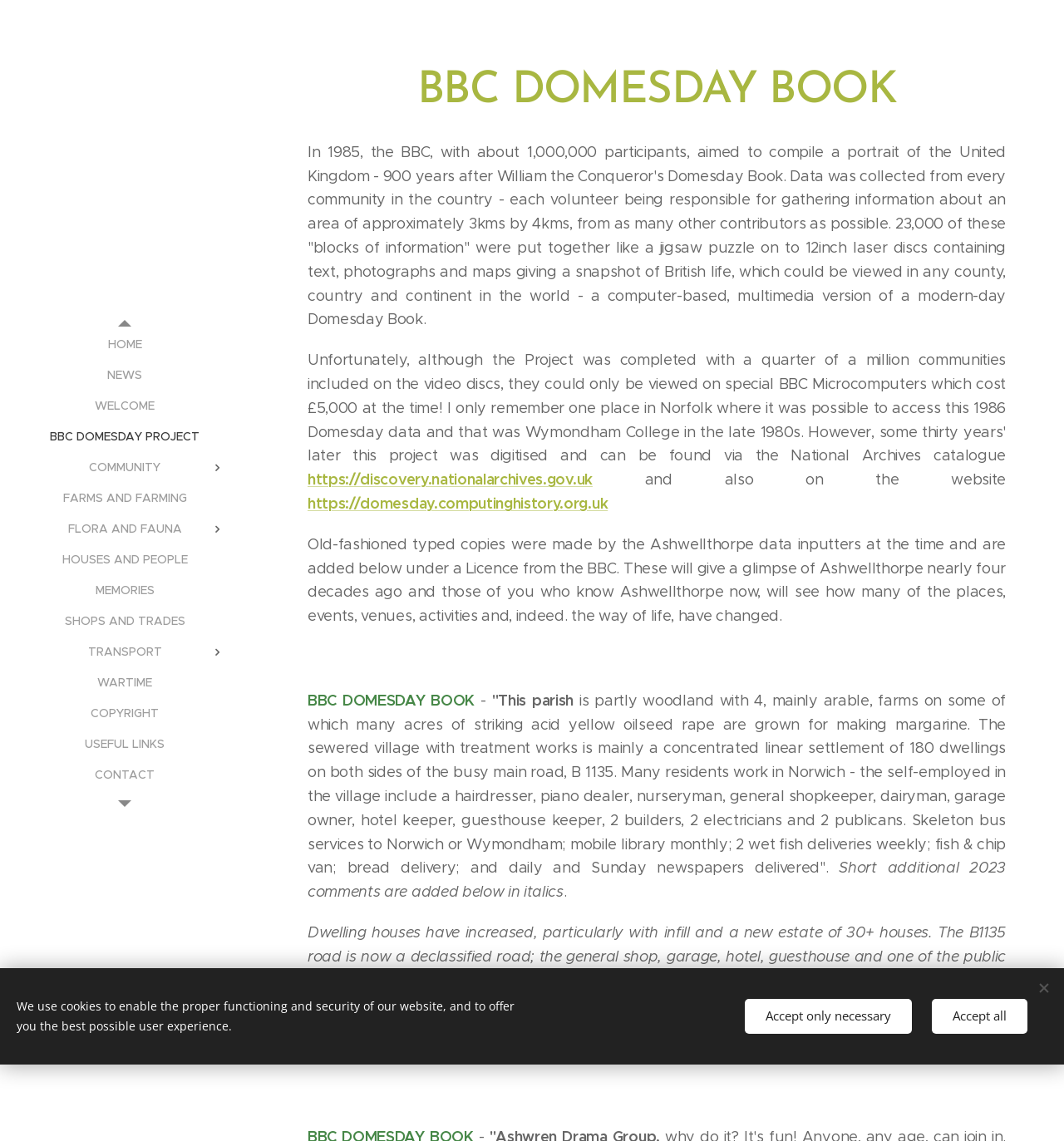How many dwellings are there in the village?
Give a one-word or short phrase answer based on the image.

180